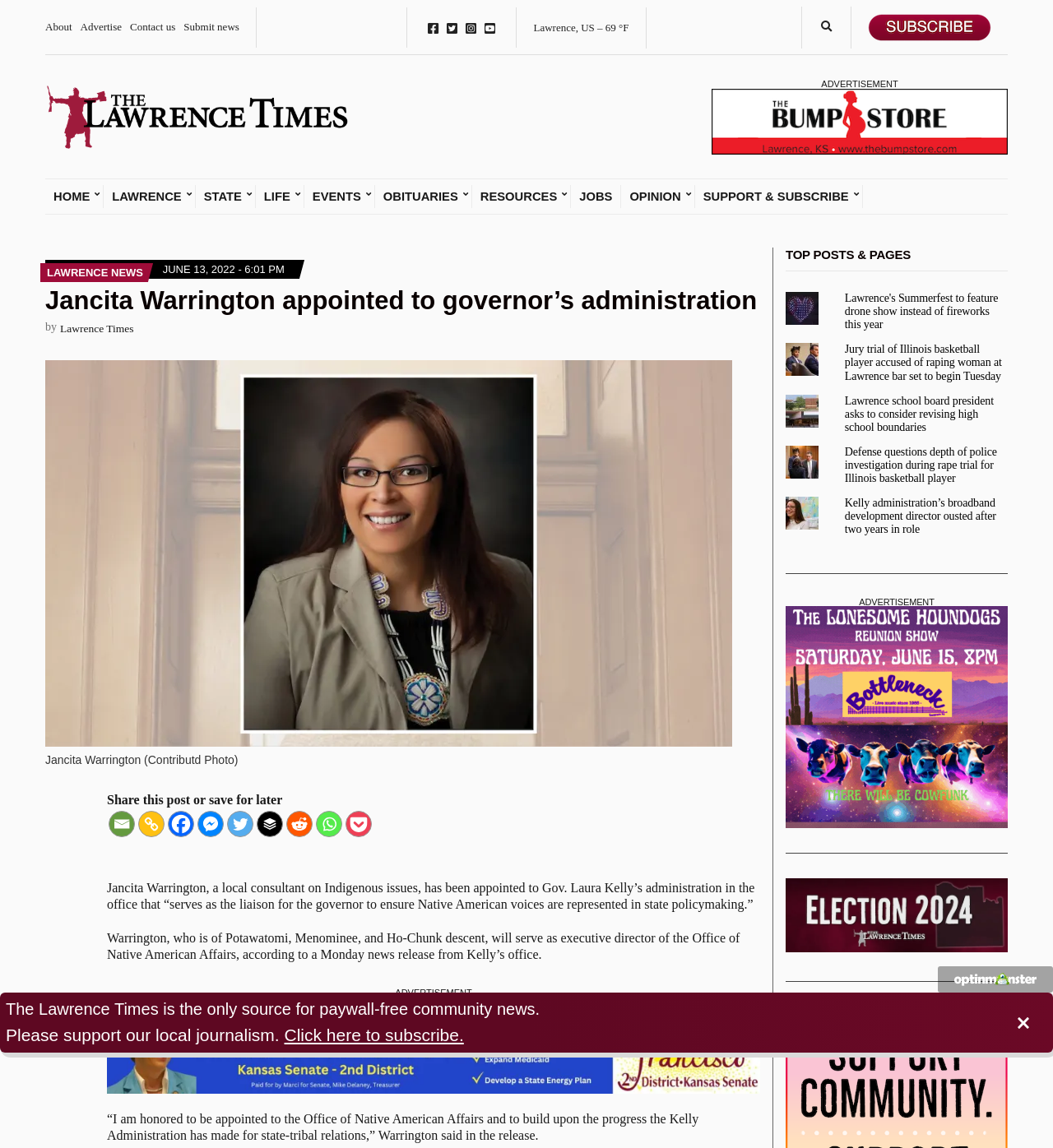Highlight the bounding box coordinates of the element you need to click to perform the following instruction: "Support local journalism."

[0.005, 0.897, 0.265, 0.909]